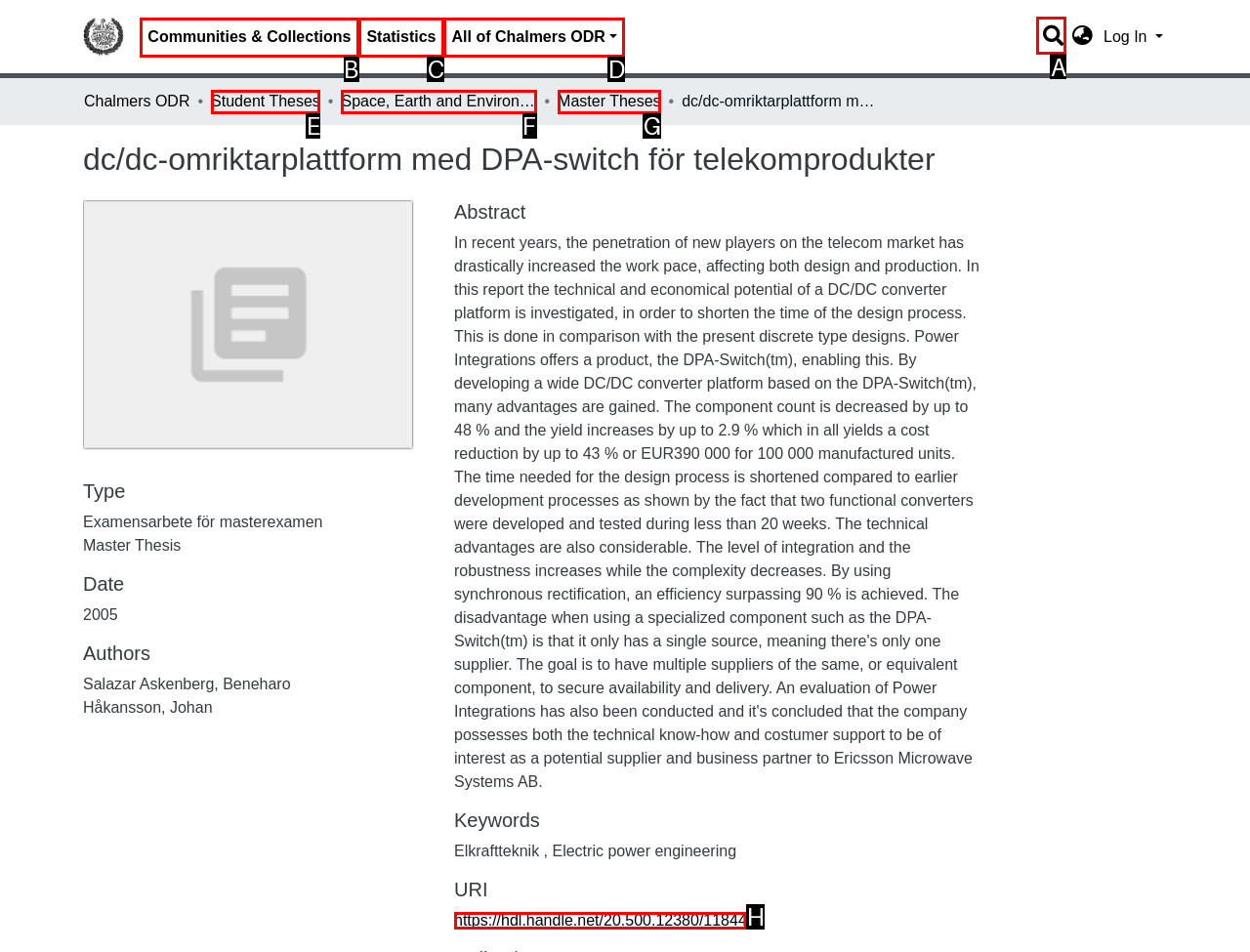Point out the HTML element I should click to achieve the following task: Search for something Provide the letter of the selected option from the choices.

A